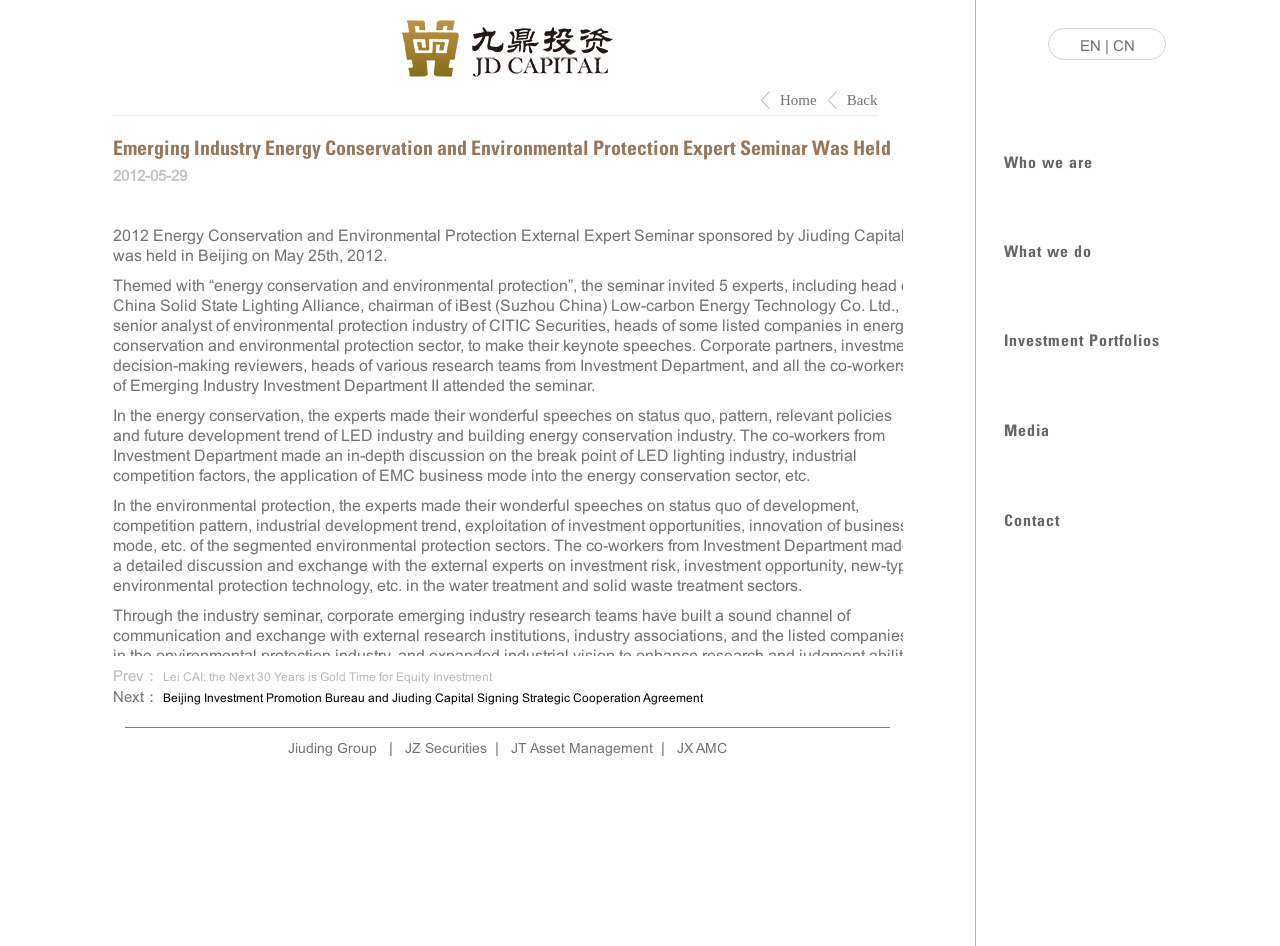Please predict the bounding box coordinates (top-left x, top-left y, bottom-right x, bottom-right y) for the UI element in the screenshot that fits the description: JZ Securities

[0.316, 0.782, 0.38, 0.799]